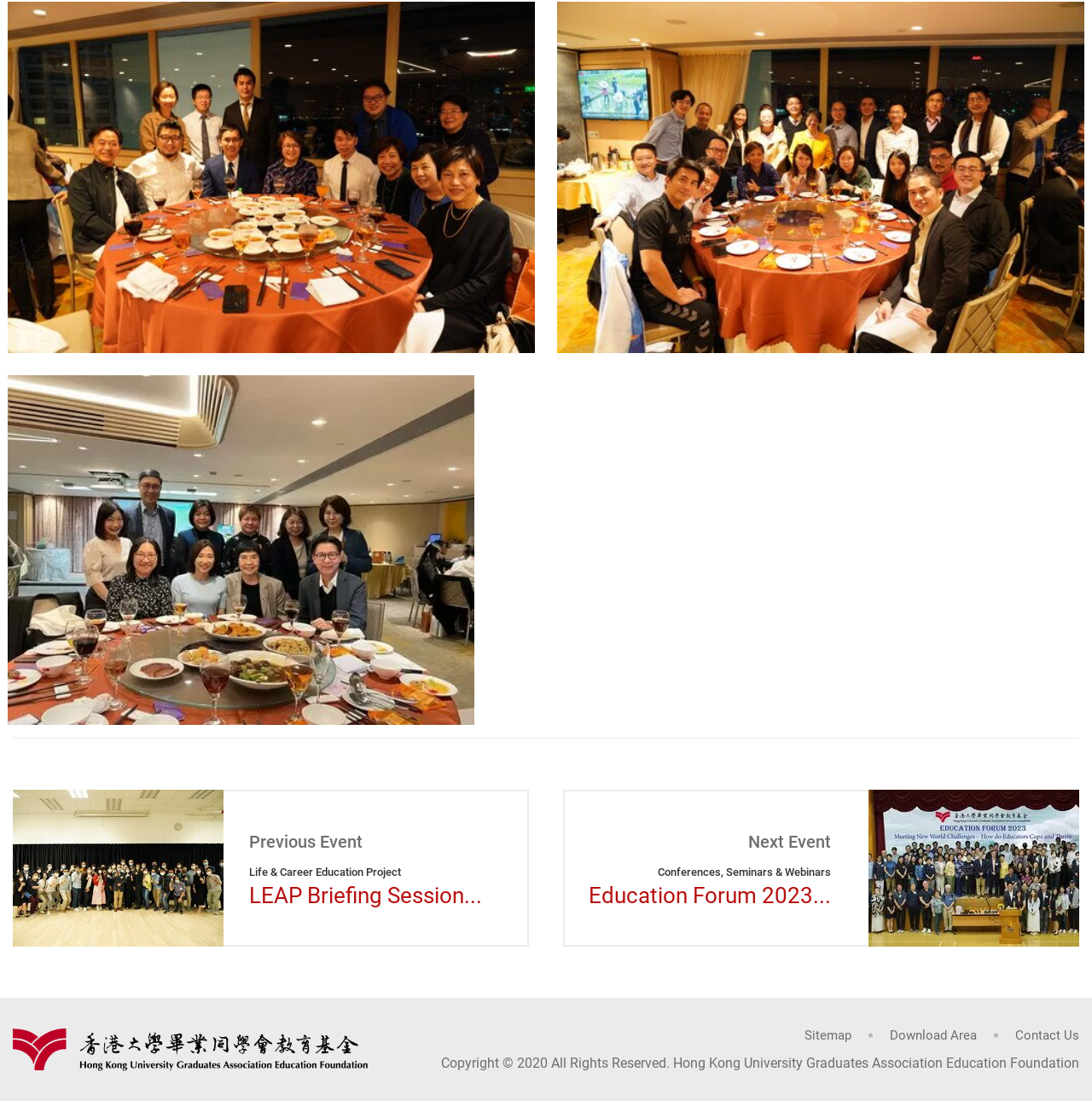Locate the bounding box coordinates of the element I should click to achieve the following instruction: "Check LEAP Briefing Session 2022-2023 event details".

[0.012, 0.718, 0.484, 0.86]